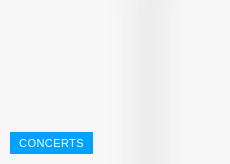Craft a descriptive caption that covers all aspects of the image.

The image features a prominent blue button labeled "CONCERTS," which likely serves as a navigational link on the webpage. This button is strategically positioned to engage viewers interested in upcoming concerts, highlighting the section dedicated to music events. Its bright color contrasts with the background, drawing attention and encouraging users to click for more information. This interactive element reflects the webpage's focus on entertainment, particularly related to live performances and musical events, enhancing the user's experience as they explore concert offerings.